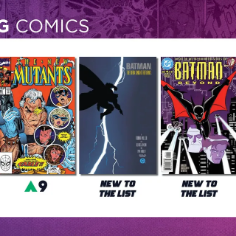Provide a brief response to the question using a single word or phrase: 
What label is attached to each comic book cover?

NEW TO THE LIST